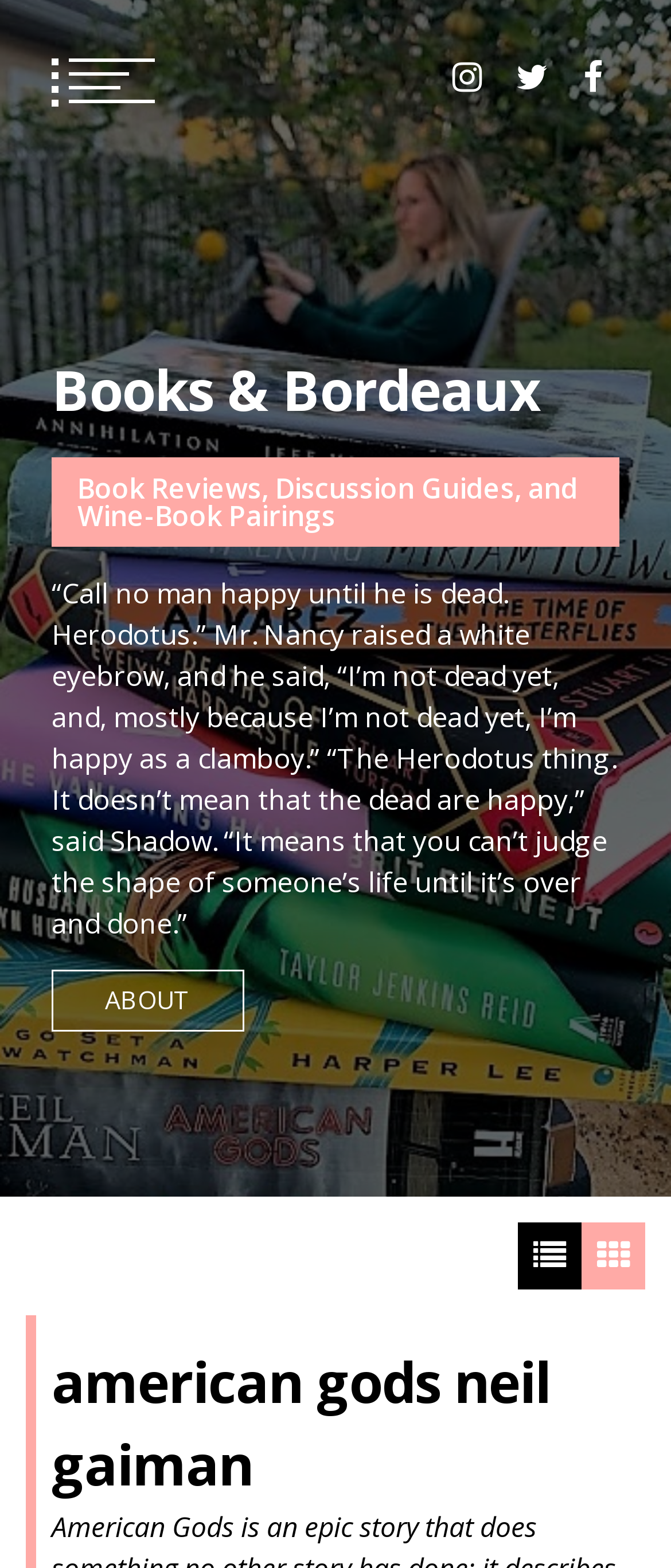Given the description "StarCentral Kids", provide the bounding box coordinates of the corresponding UI element.

None